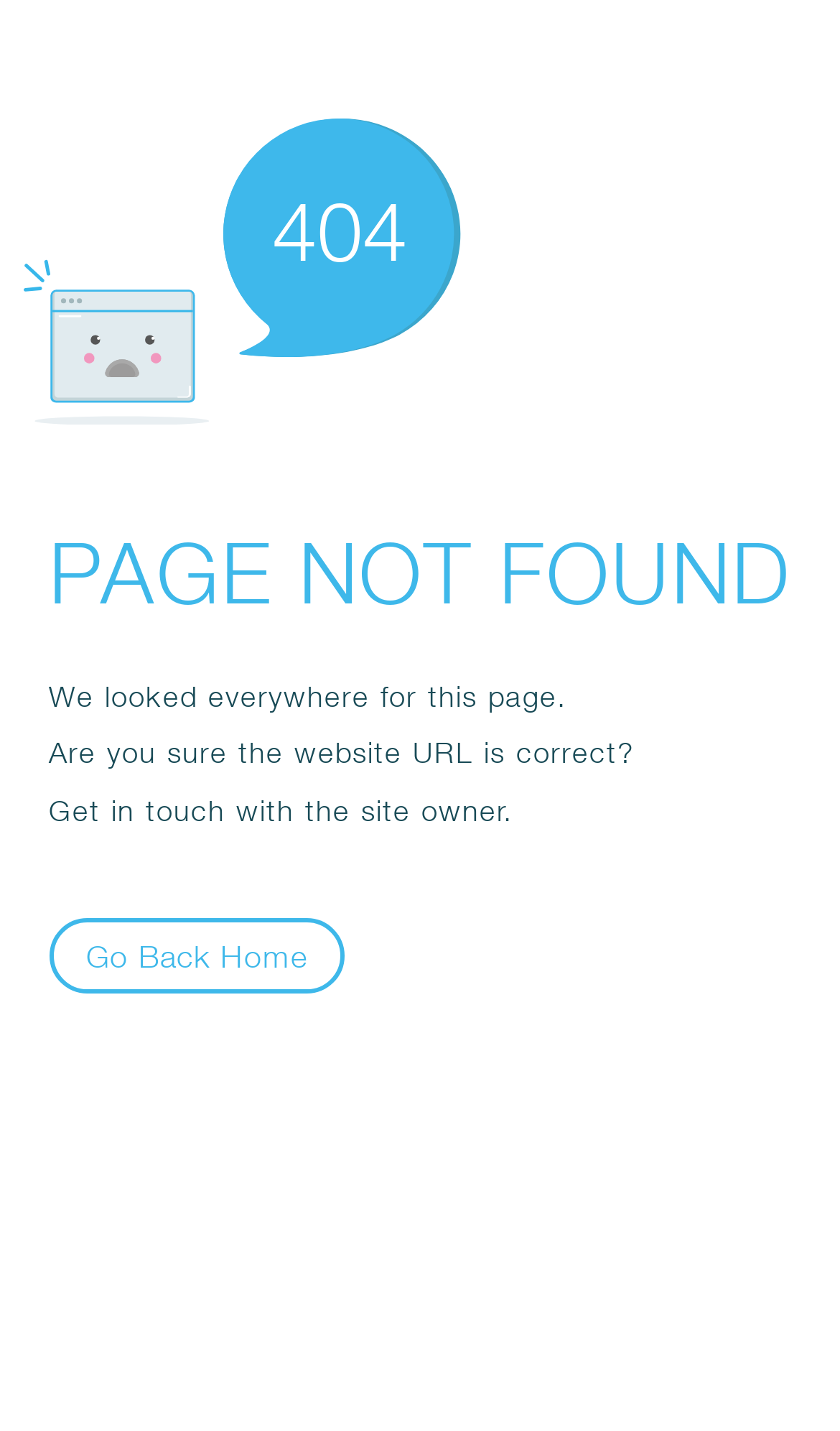What is the suggestion provided to the user?
Refer to the image and provide a detailed answer to the question.

The suggestion is displayed as a static text 'Get in touch with the site owner.' which is a direct child of the Root Element 'Error', suggesting the user to contact the site owner for assistance.